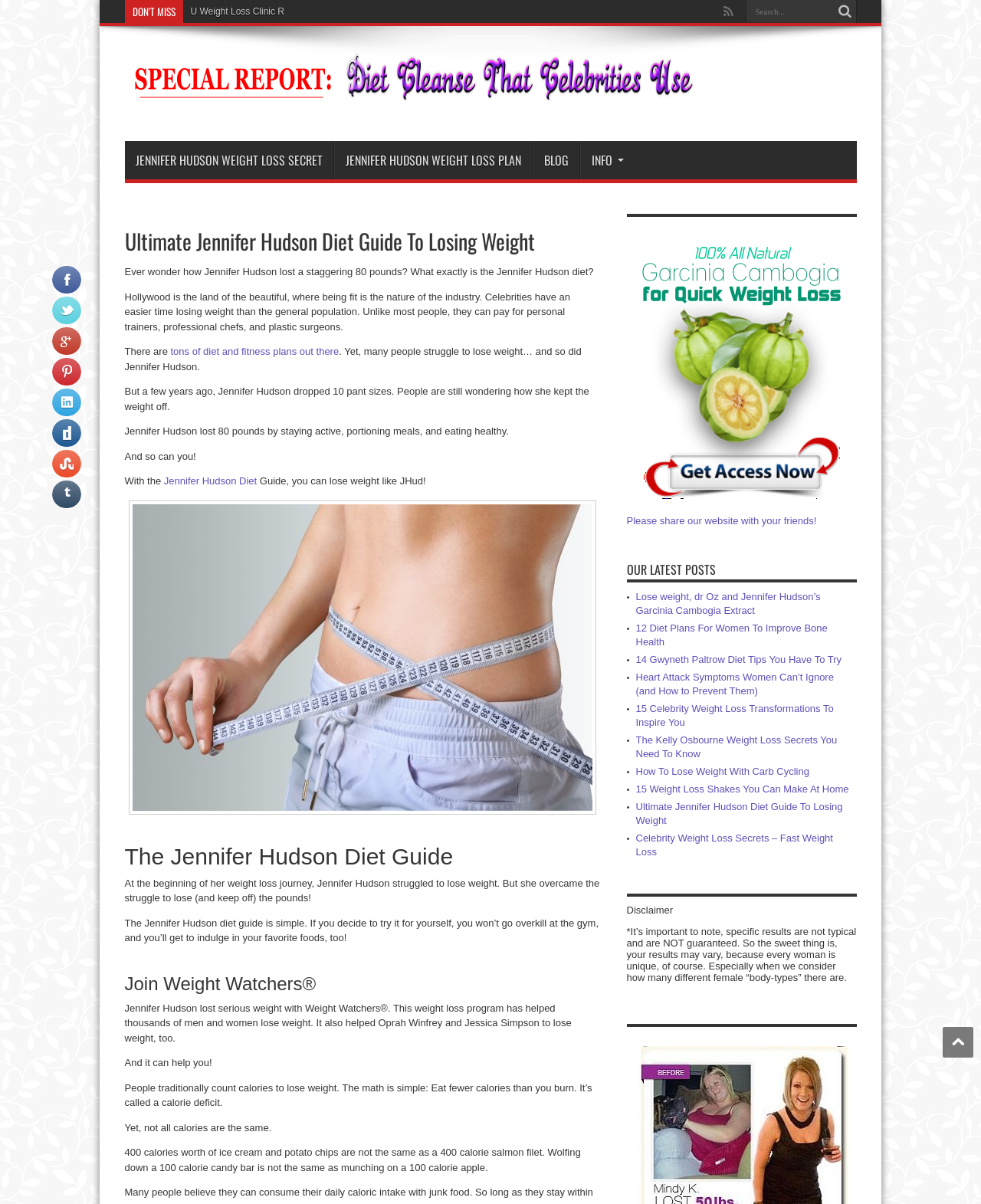How many diet plans are mentioned in the 'OUR LATEST POSTS' section?
Please provide a full and detailed response to the question.

In the 'OUR LATEST POSTS' section, there are 9 links to different diet plans or weight loss related articles, including 'Lose weight, dr Oz and Jennifer Hudson’s Garcinia Cambogia Extract', '12 Diet Plans For Women To Improve Bone Health', and others.